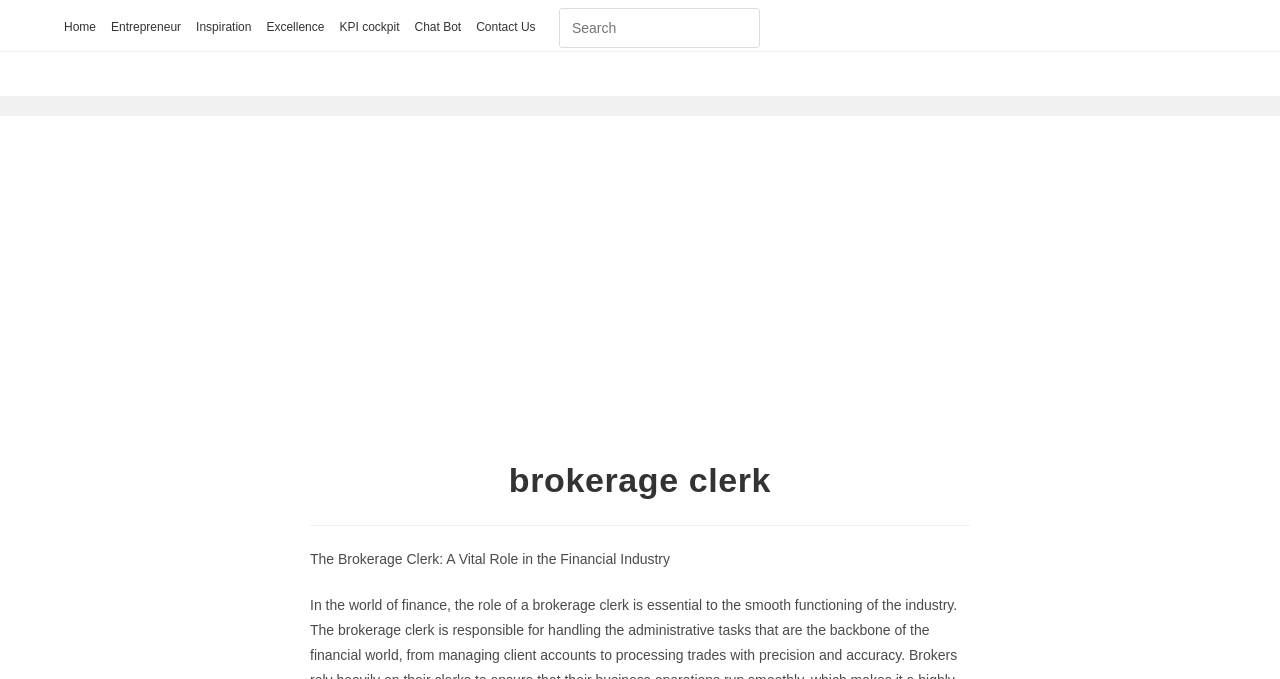Predict the bounding box of the UI element based on the description: "aria-label="Submit your search"". The coordinates should be four float numbers between 0 and 1, formatted as [left, top, right, bottom].

[0.562, 0.012, 0.594, 0.063]